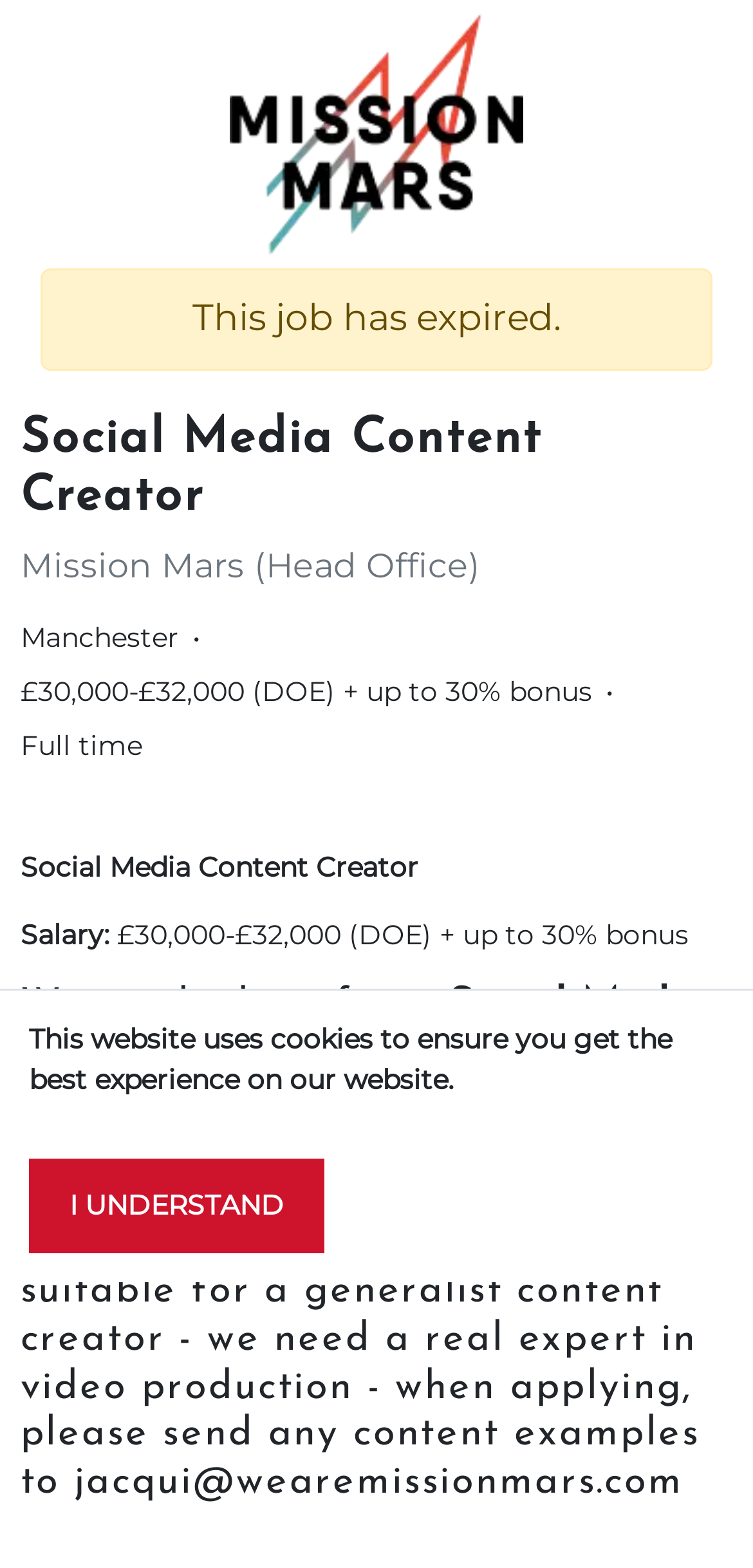What is the location of the job?
Using the visual information, respond with a single word or phrase.

Manchester